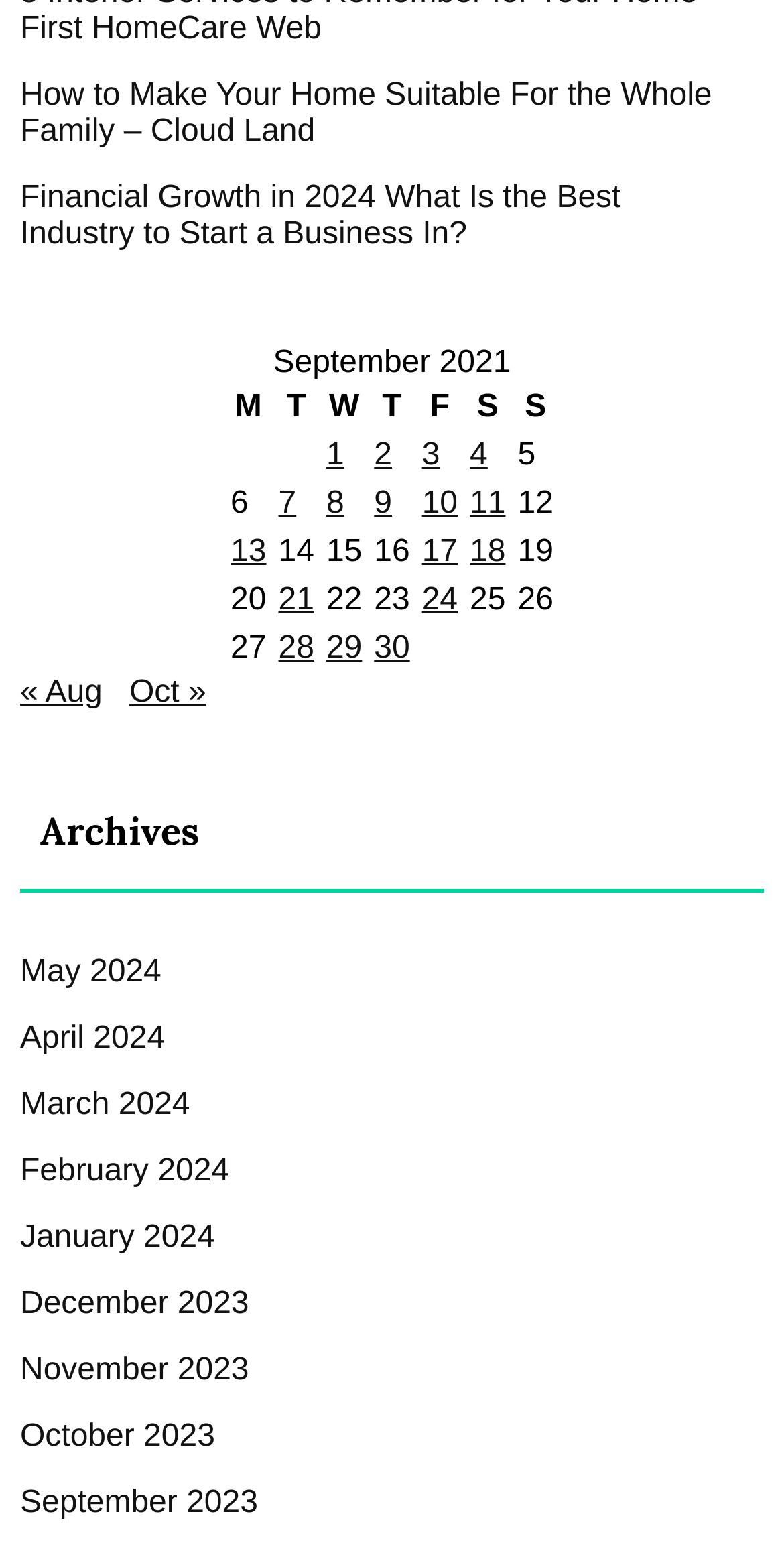Provide a brief response using a word or short phrase to this question:
What is the previous month shown in the navigation?

Aug